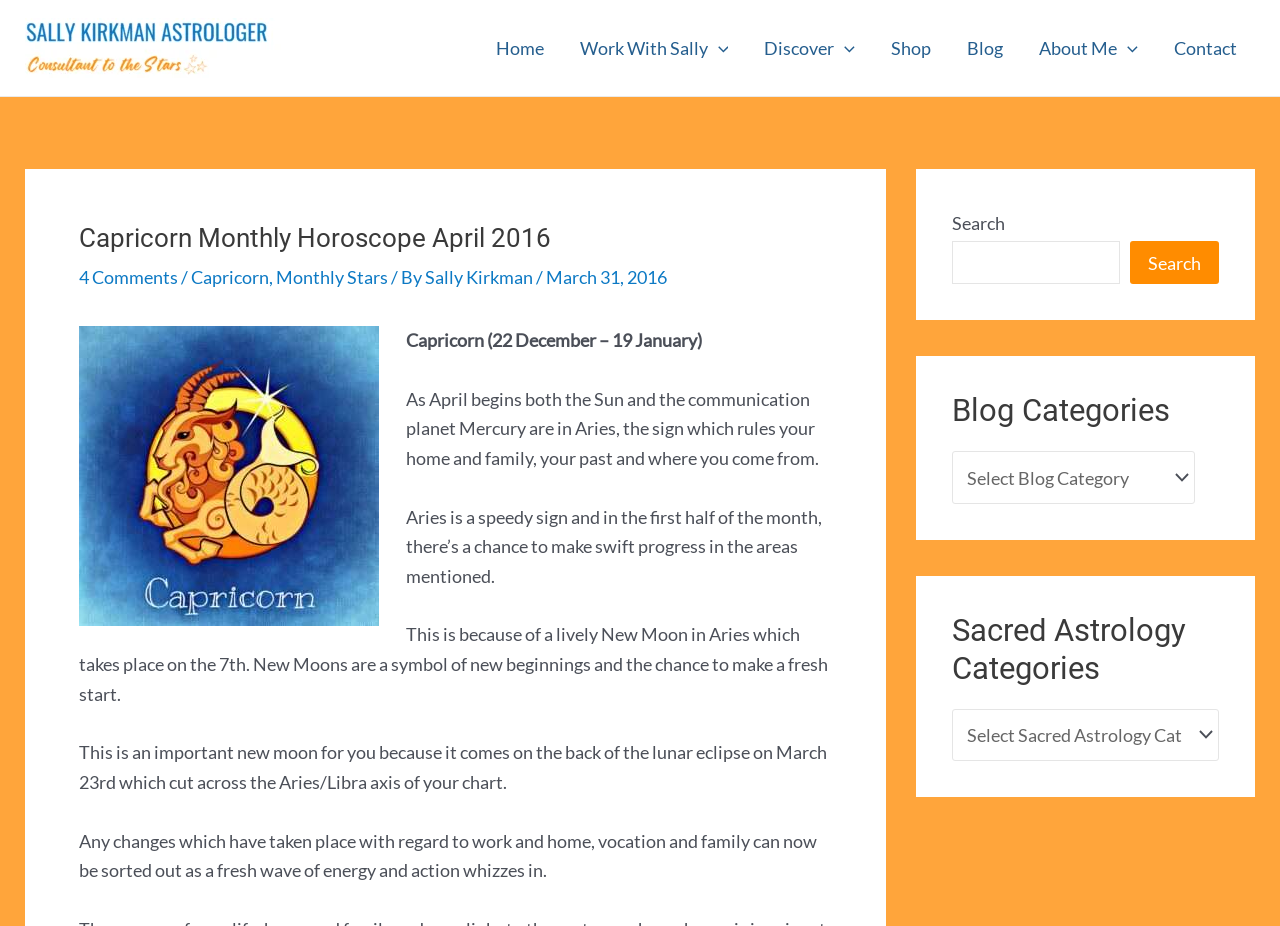What is the name of the astrologer?
Give a single word or phrase as your answer by examining the image.

Sally Kirkman